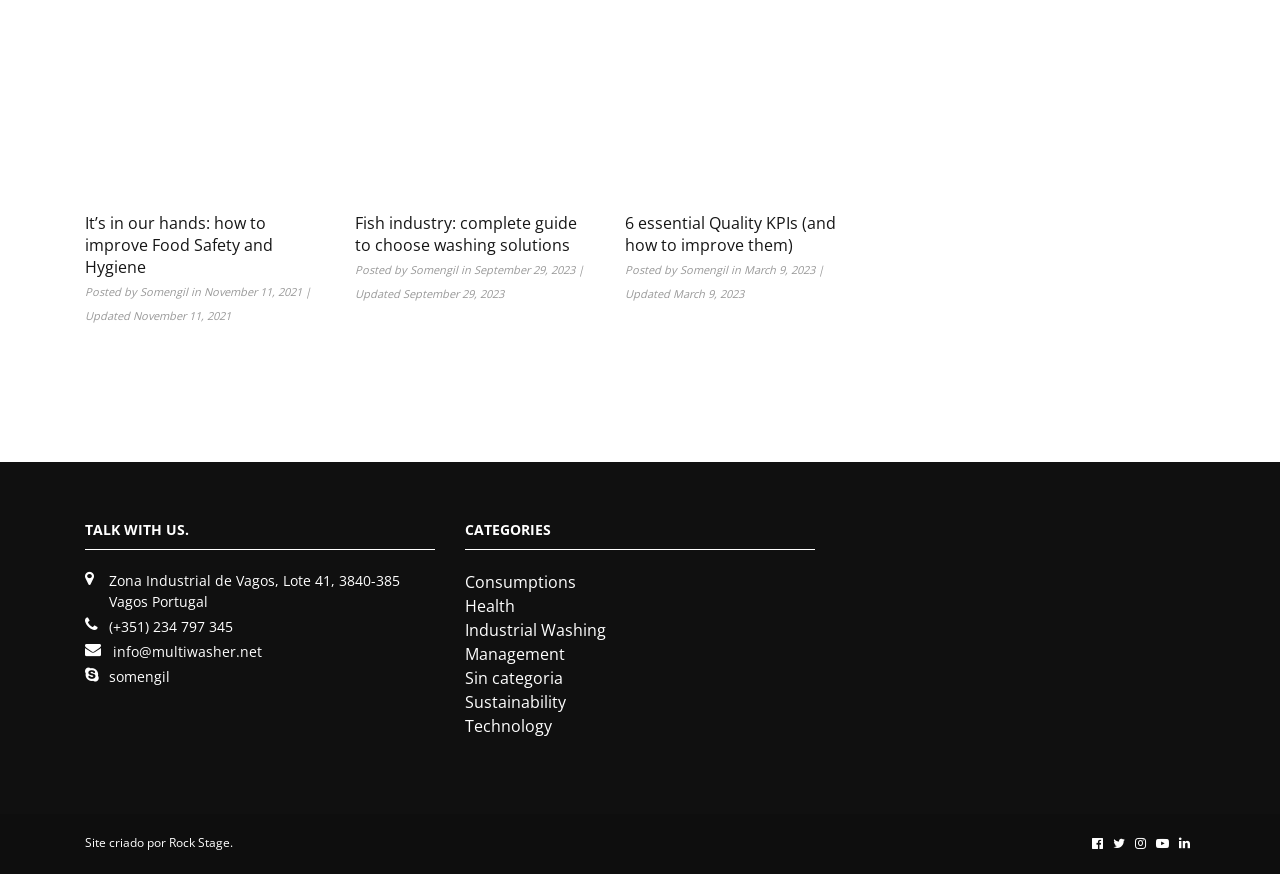What is the email address of the company?
We need a detailed and exhaustive answer to the question. Please elaborate.

I found the email address by looking at the link element with the text 'info@multiwasher.net' which is located at the bottom of the webpage.